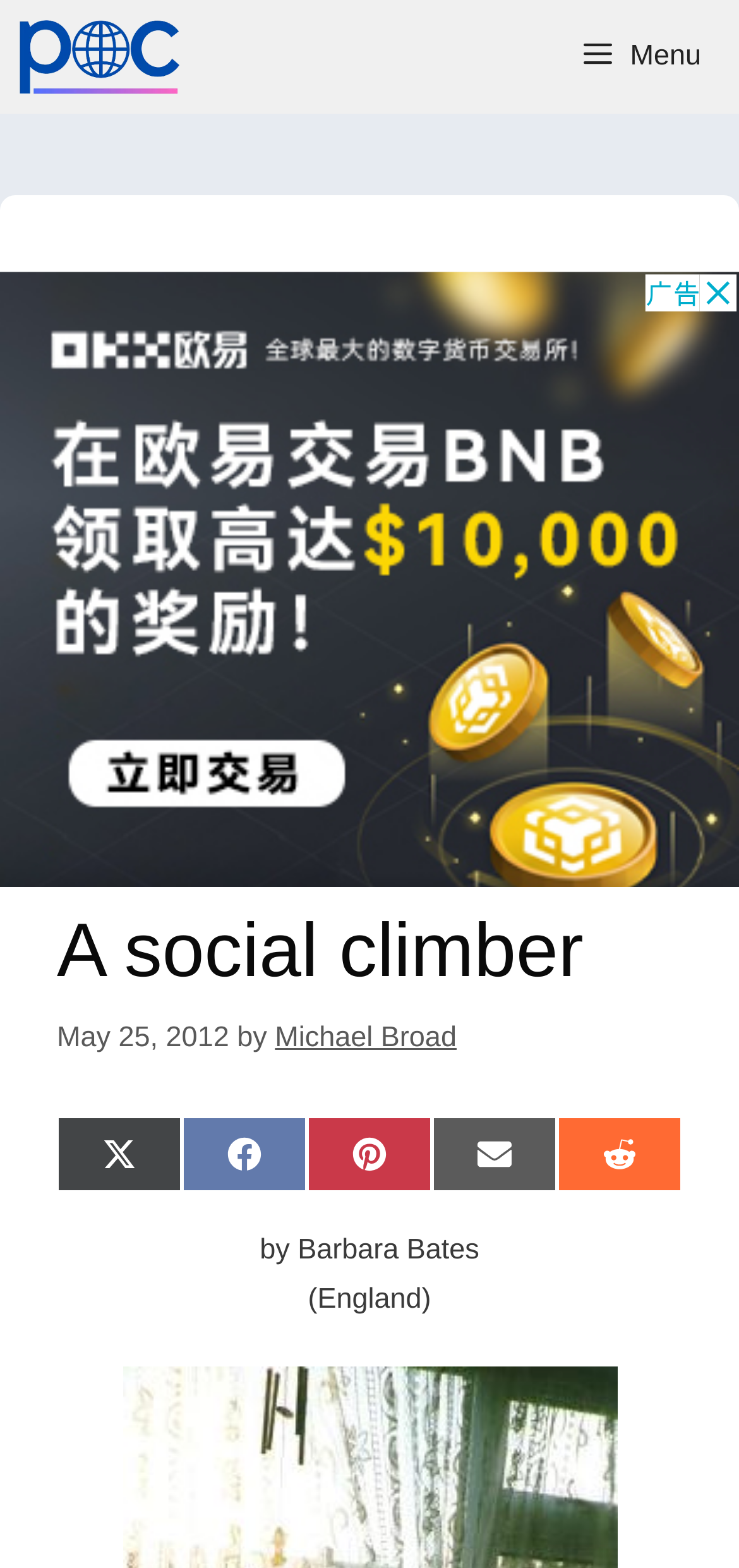Please identify the coordinates of the bounding box that should be clicked to fulfill this instruction: "Visit Freethinking Animal Advocacy homepage".

[0.026, 0.0, 0.268, 0.073]